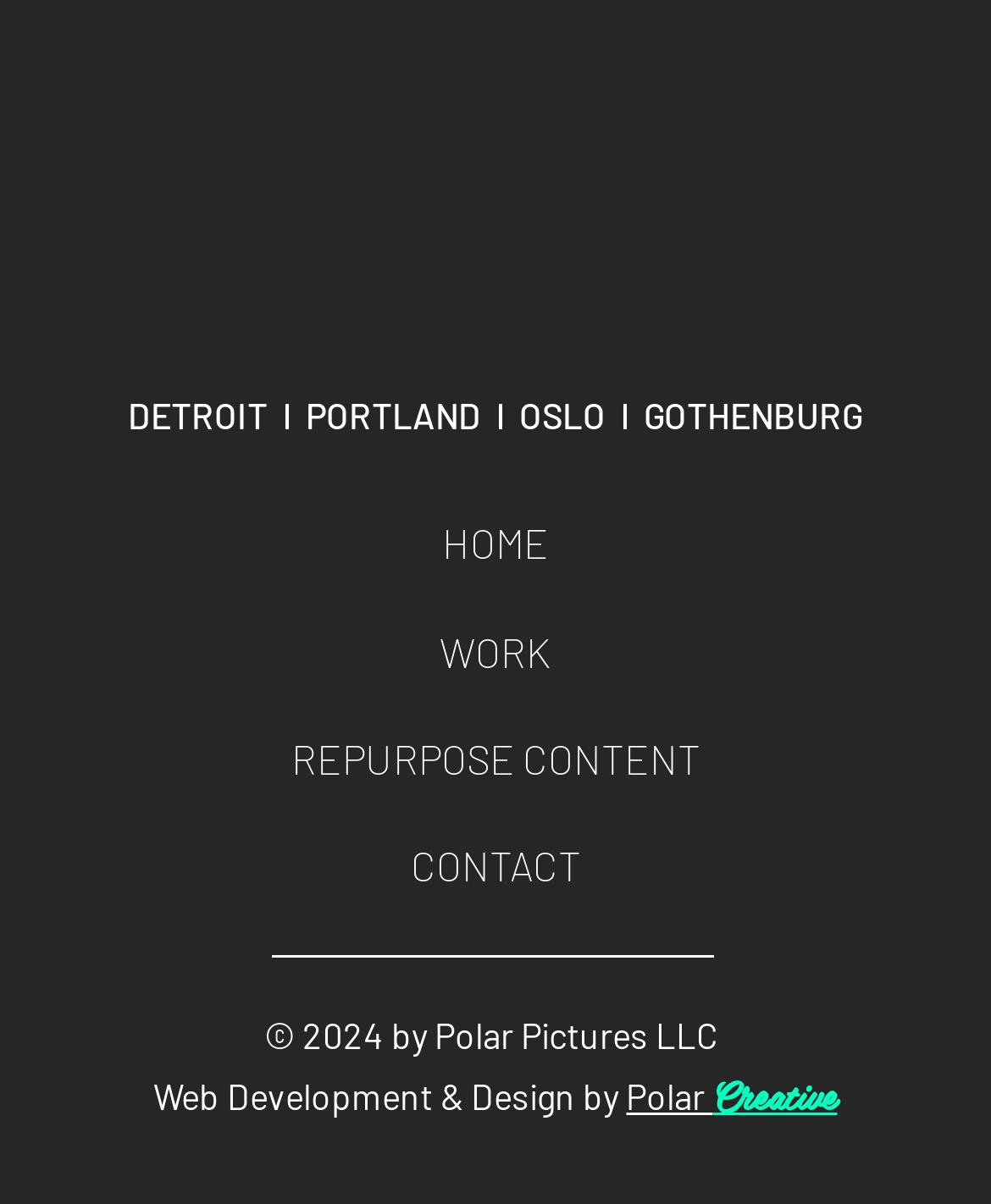Find the bounding box coordinates of the element you need to click on to perform this action: 'repurpose content'. The coordinates should be represented by four float values between 0 and 1, in the format [left, top, right, bottom].

[0.141, 0.587, 0.859, 0.676]